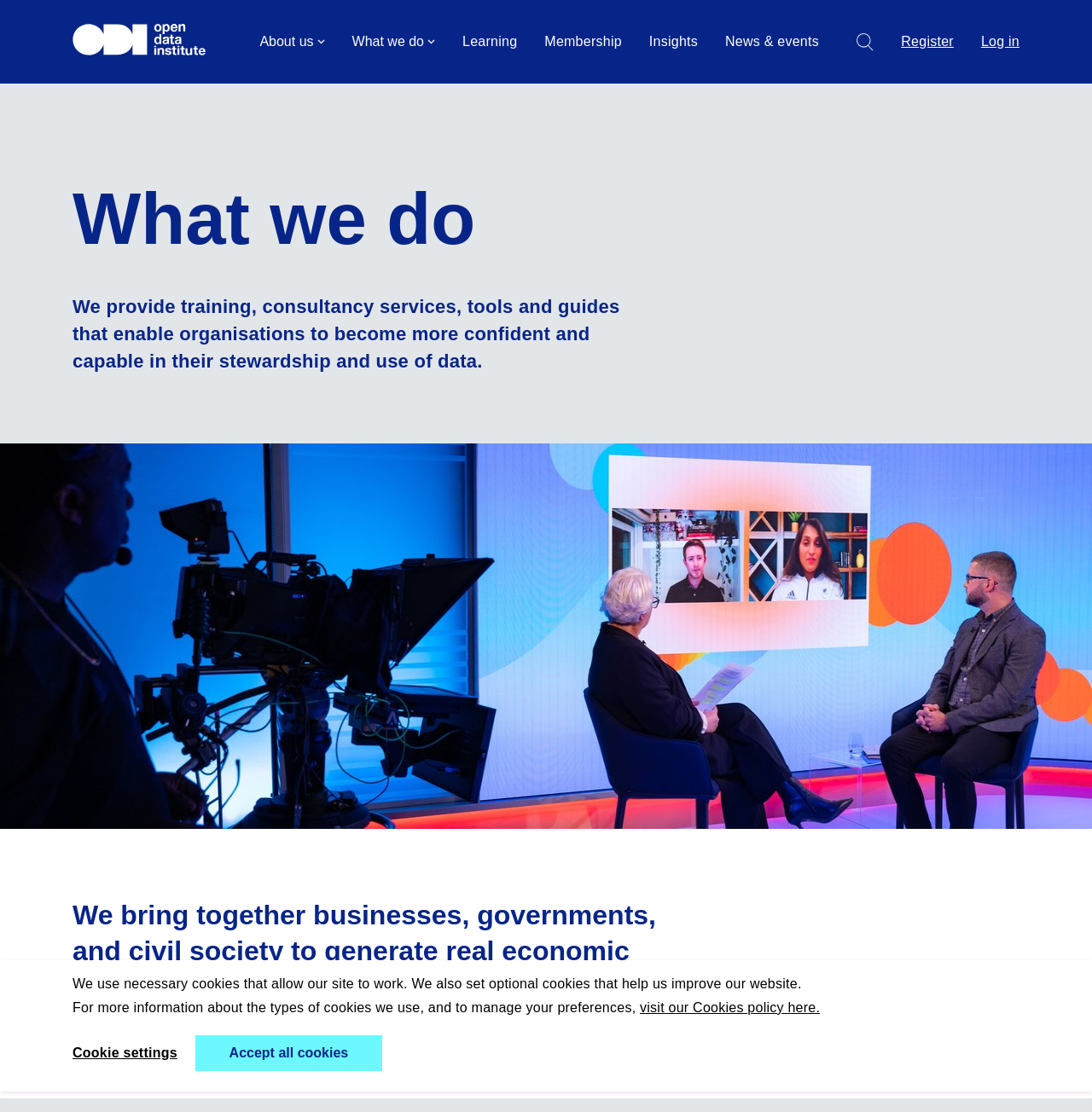Find and provide the bounding box coordinates for the UI element described here: "visit our Cookies policy here.". The coordinates should be given as four float numbers between 0 and 1: [left, top, right, bottom].

[0.586, 0.897, 0.751, 0.916]